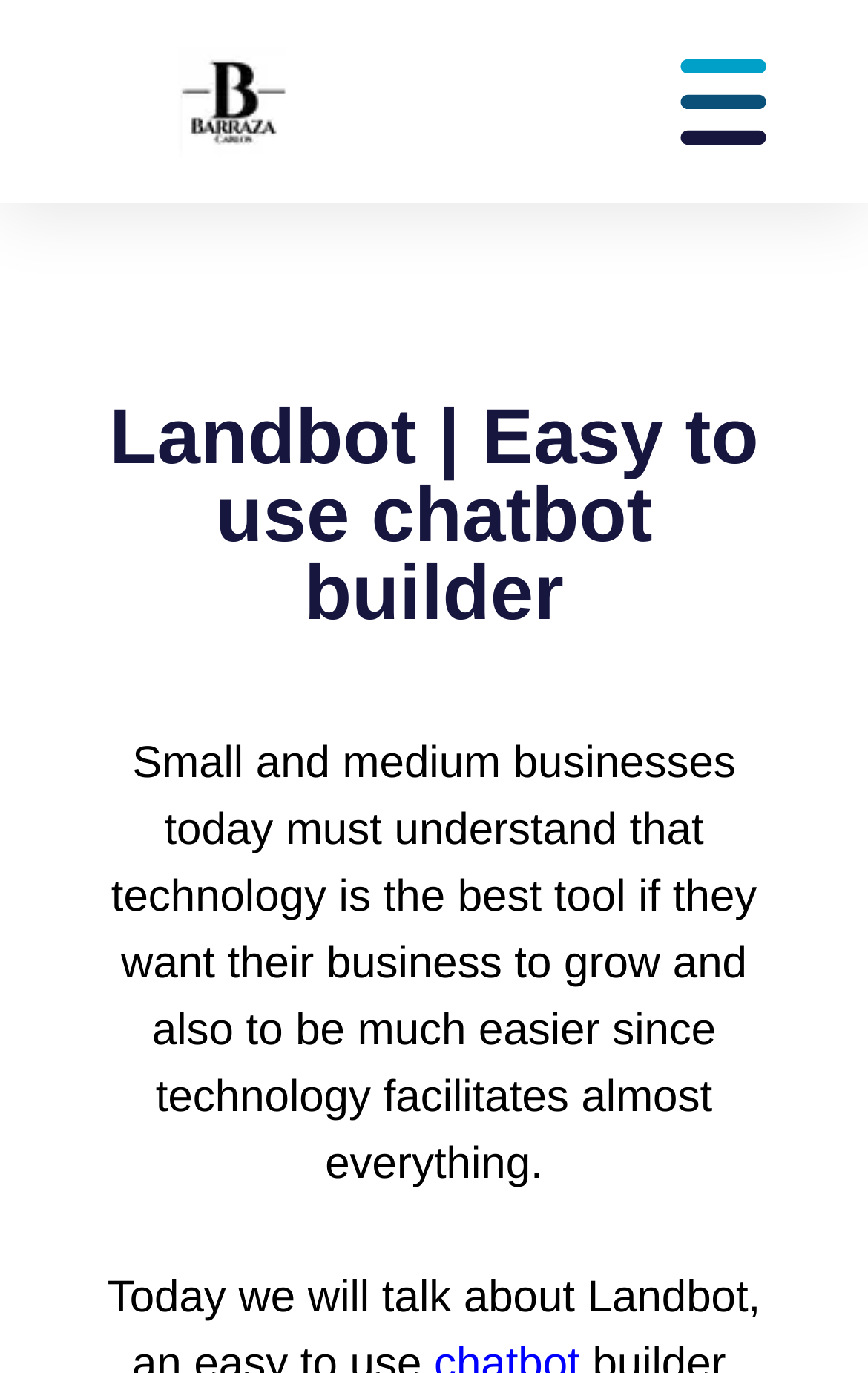Please predict the bounding box coordinates (top-left x, top-left y, bottom-right x, bottom-right y) for the UI element in the screenshot that fits the description: alt="Carlos-barraza-logo-50"

[0.205, 0.033, 0.333, 0.114]